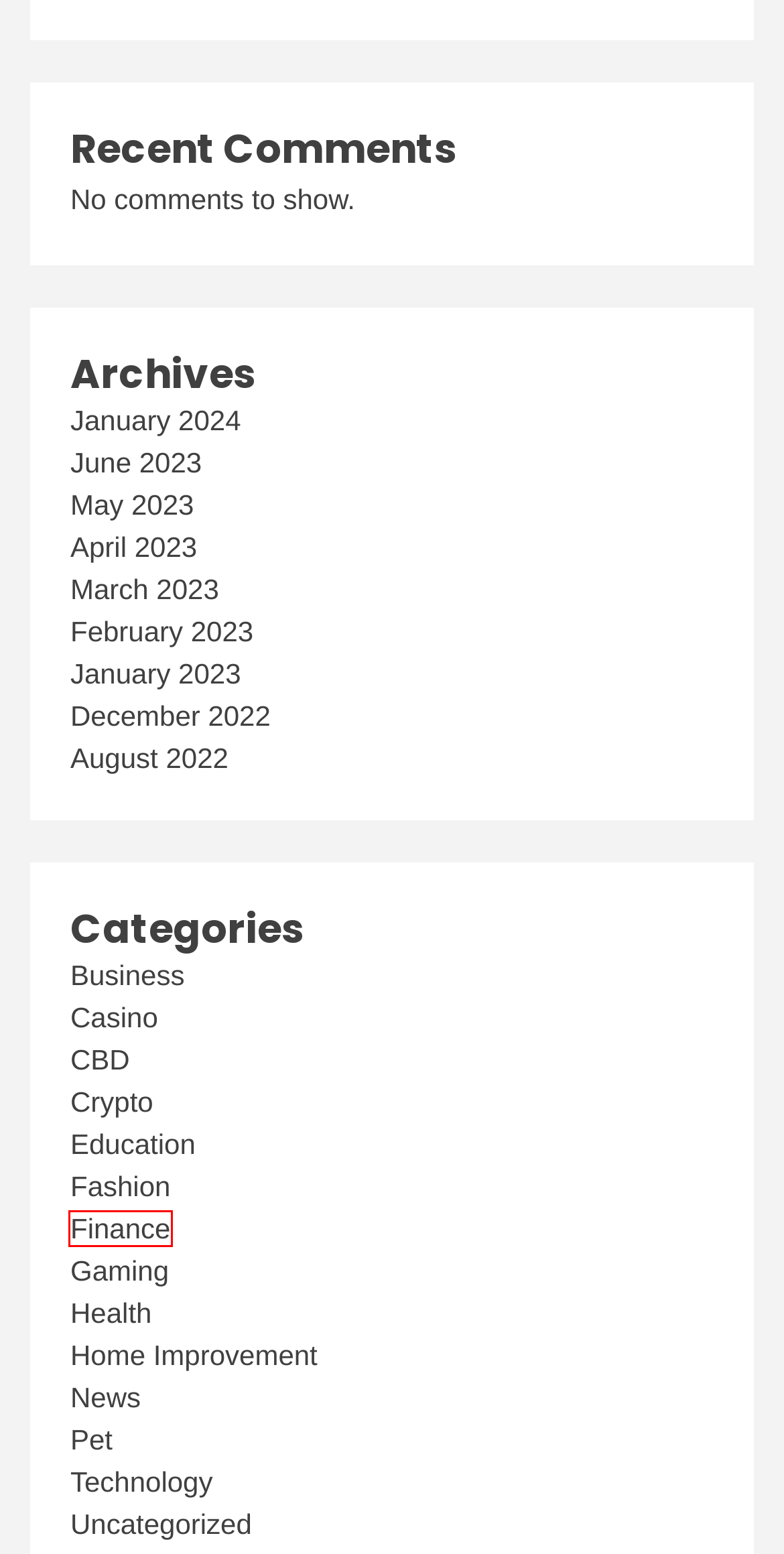Given a screenshot of a webpage with a red bounding box highlighting a UI element, determine which webpage description best matches the new webpage that appears after clicking the highlighted element. Here are the candidates:
A. Crypto Archives - North Wiki
B. News Archives - North Wiki
C. Finance Archives - North Wiki
D. Technology Archives - North Wiki
E. May 2023 - North Wiki
F. Casino Archives - North Wiki
G. January 2024 - North Wiki
H. March 2023 - North Wiki

C